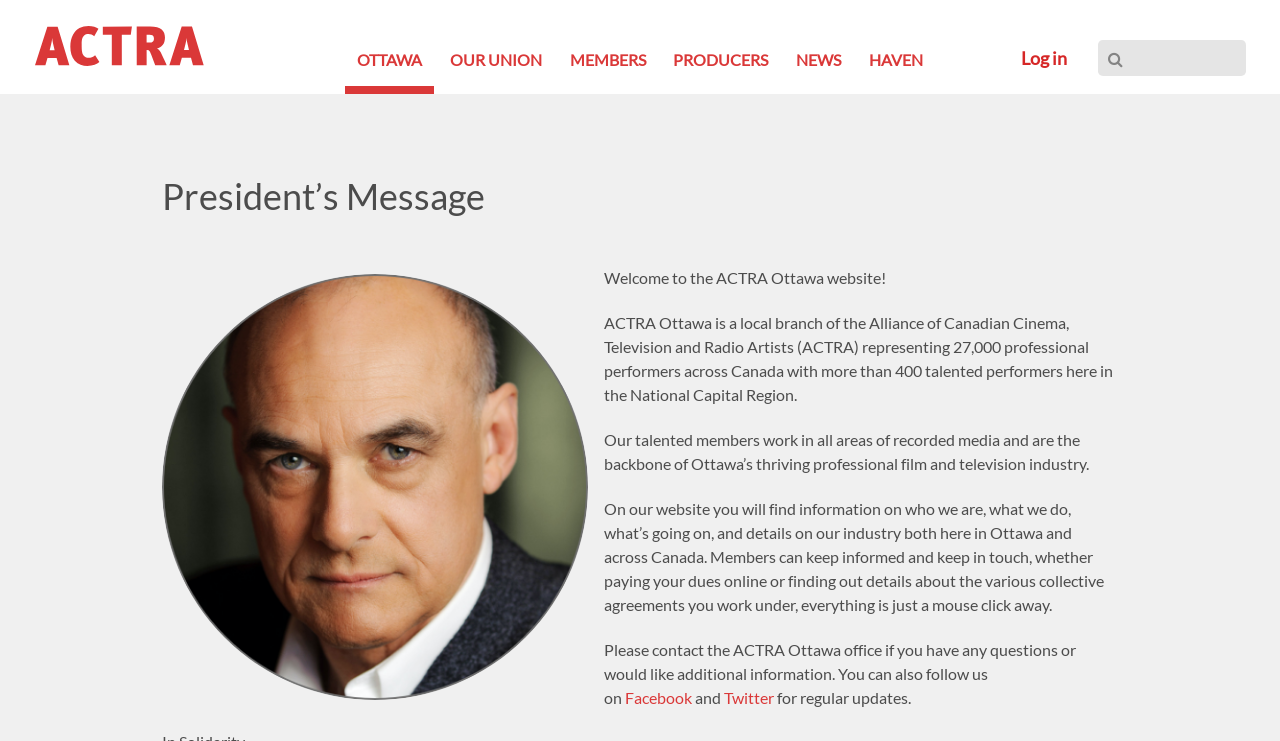What is the name of the local branch of ACTRA?
Look at the image and respond with a one-word or short phrase answer.

ACTRA Ottawa